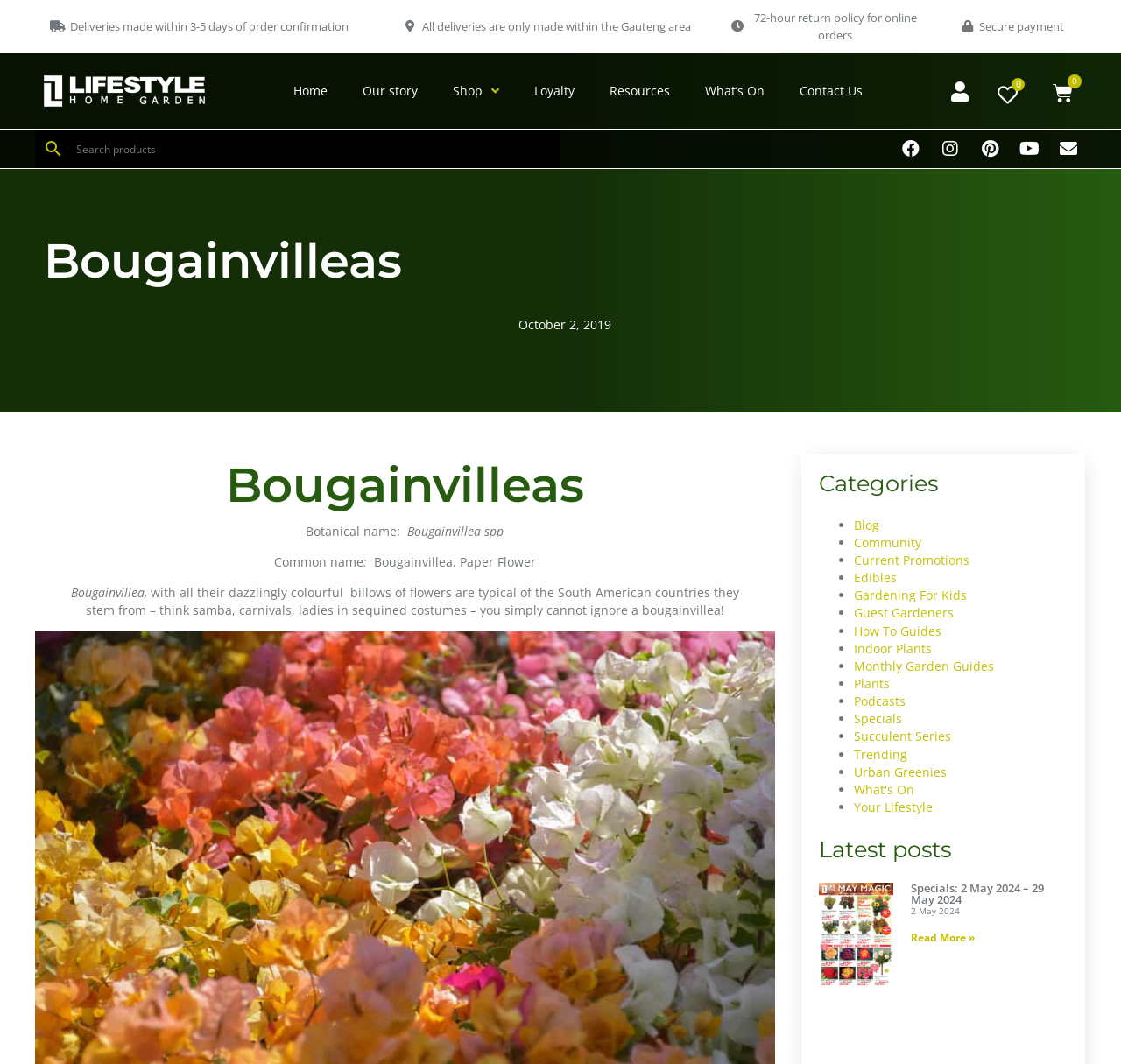What is the delivery area for online orders?
Please provide a comprehensive answer based on the visual information in the image.

According to the text 'All deliveries are only made within the Gauteng area', we can infer that the delivery area for online orders is limited to the Gauteng area.